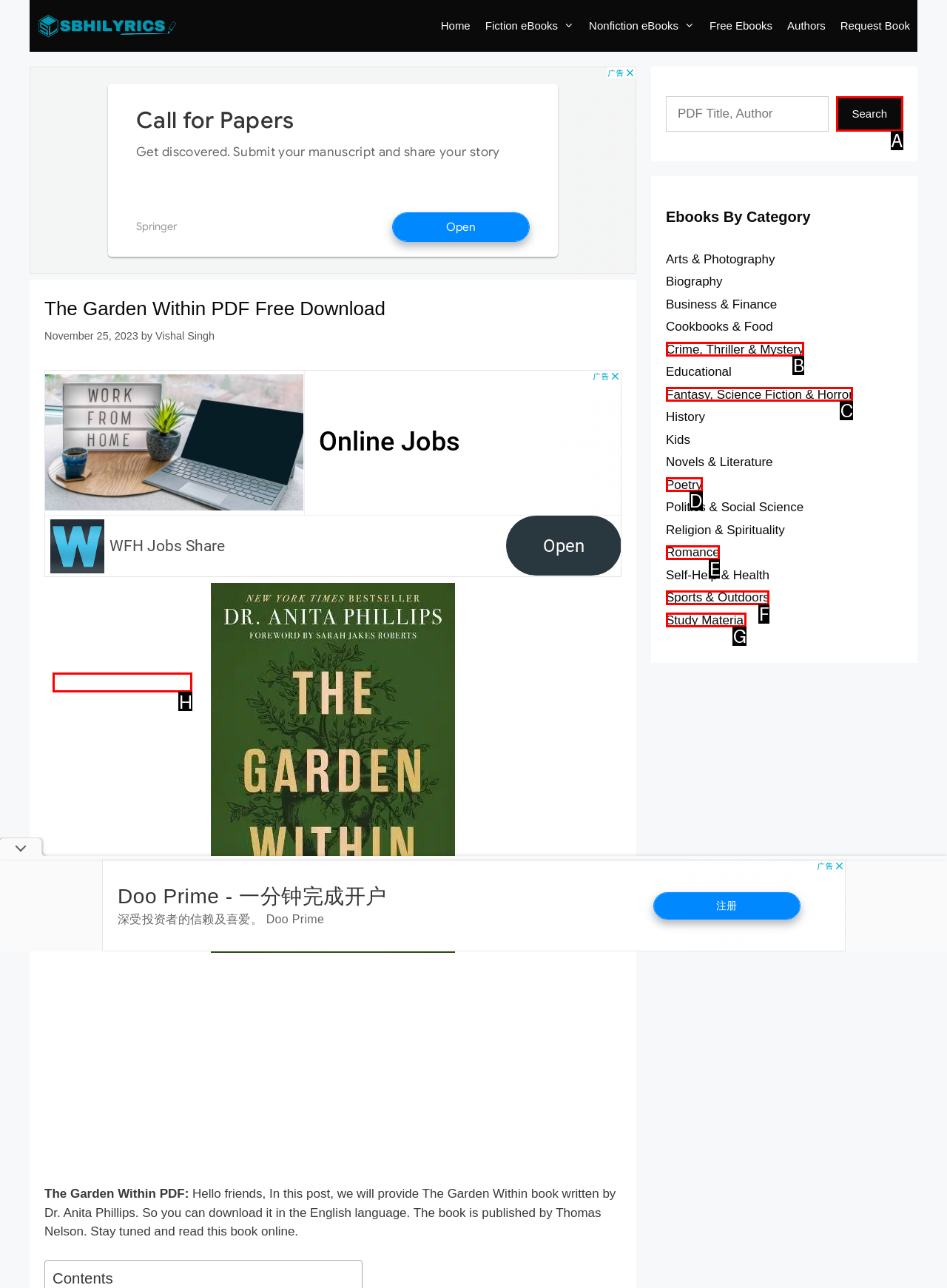Match the following description to the correct HTML element: Fantasy, Science Fiction & Horror Indicate your choice by providing the letter.

C